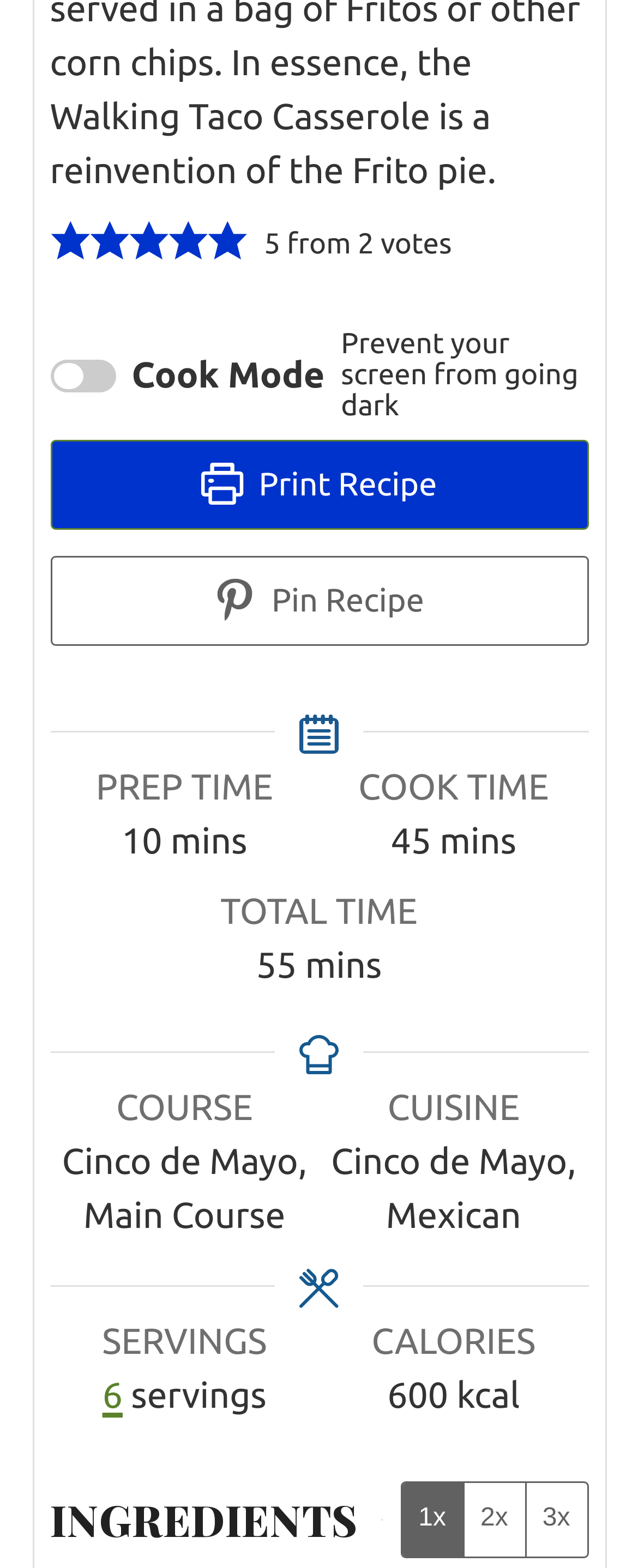What is the cuisine of this recipe?
Please give a well-detailed answer to the question.

I found the 'CUISINE' label and the corresponding value 'Cinco de Mayo, Mexican' below it, indicating the cuisine of the recipe.